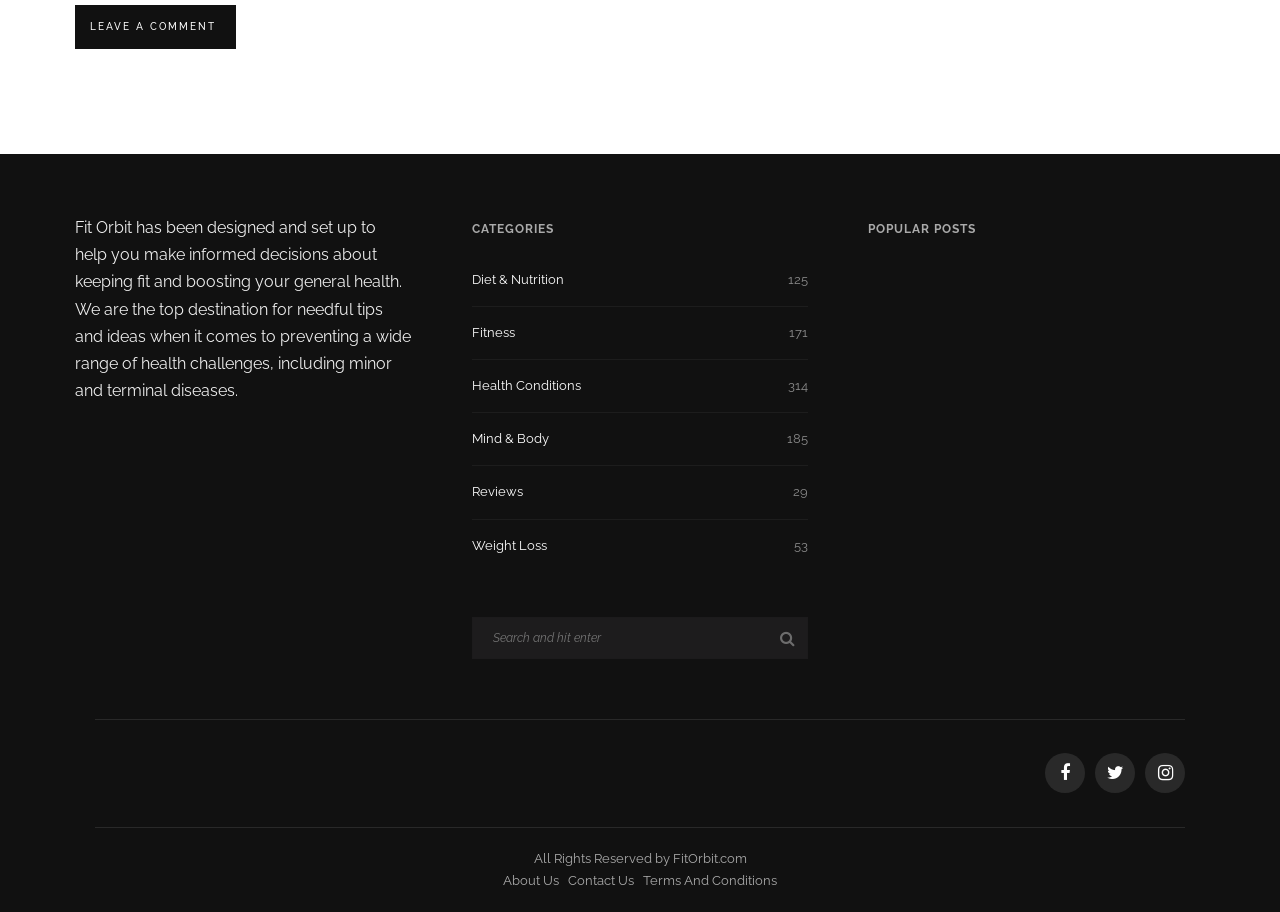Identify the bounding box coordinates for the element that needs to be clicked to fulfill this instruction: "Leave a comment". Provide the coordinates in the format of four float numbers between 0 and 1: [left, top, right, bottom].

[0.055, 0.006, 0.184, 0.054]